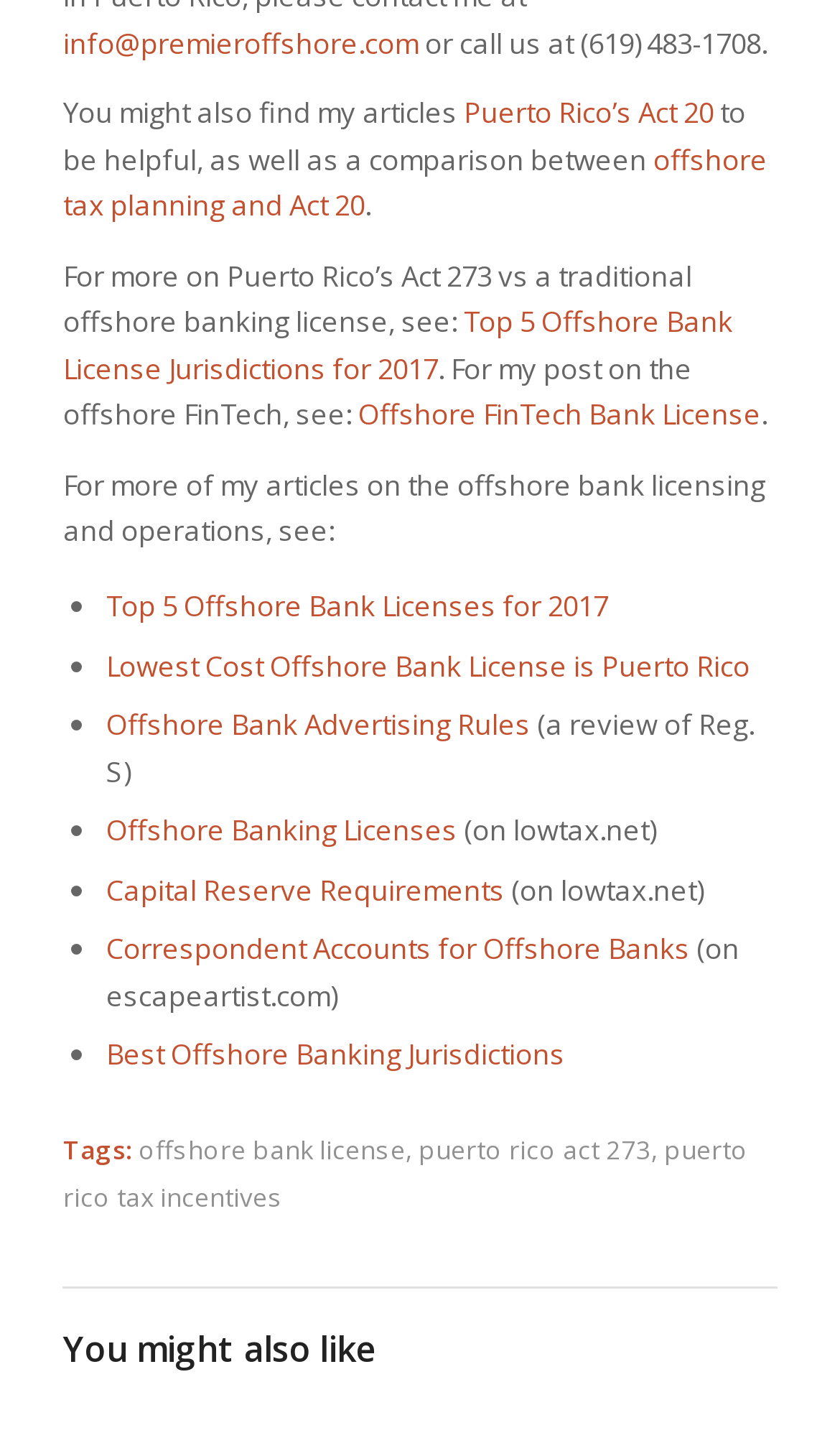Determine the bounding box coordinates for the clickable element required to fulfill the instruction: "Learn more about offshore tax planning and Act 20". Provide the coordinates as four float numbers between 0 and 1, i.e., [left, top, right, bottom].

[0.075, 0.097, 0.913, 0.157]